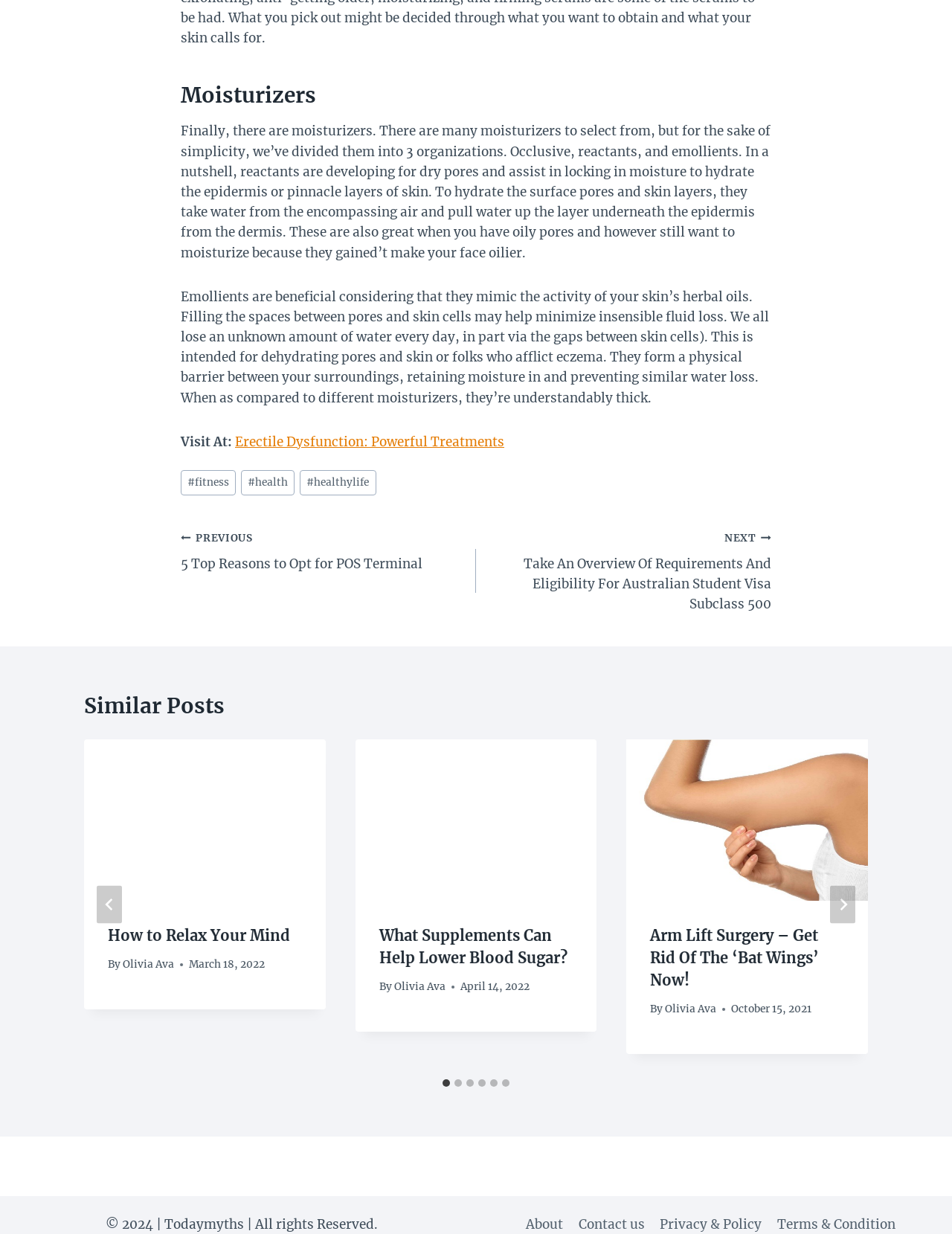Give a one-word or one-phrase response to the question:
What is the purpose of emollients?

To fill gaps between skin cells